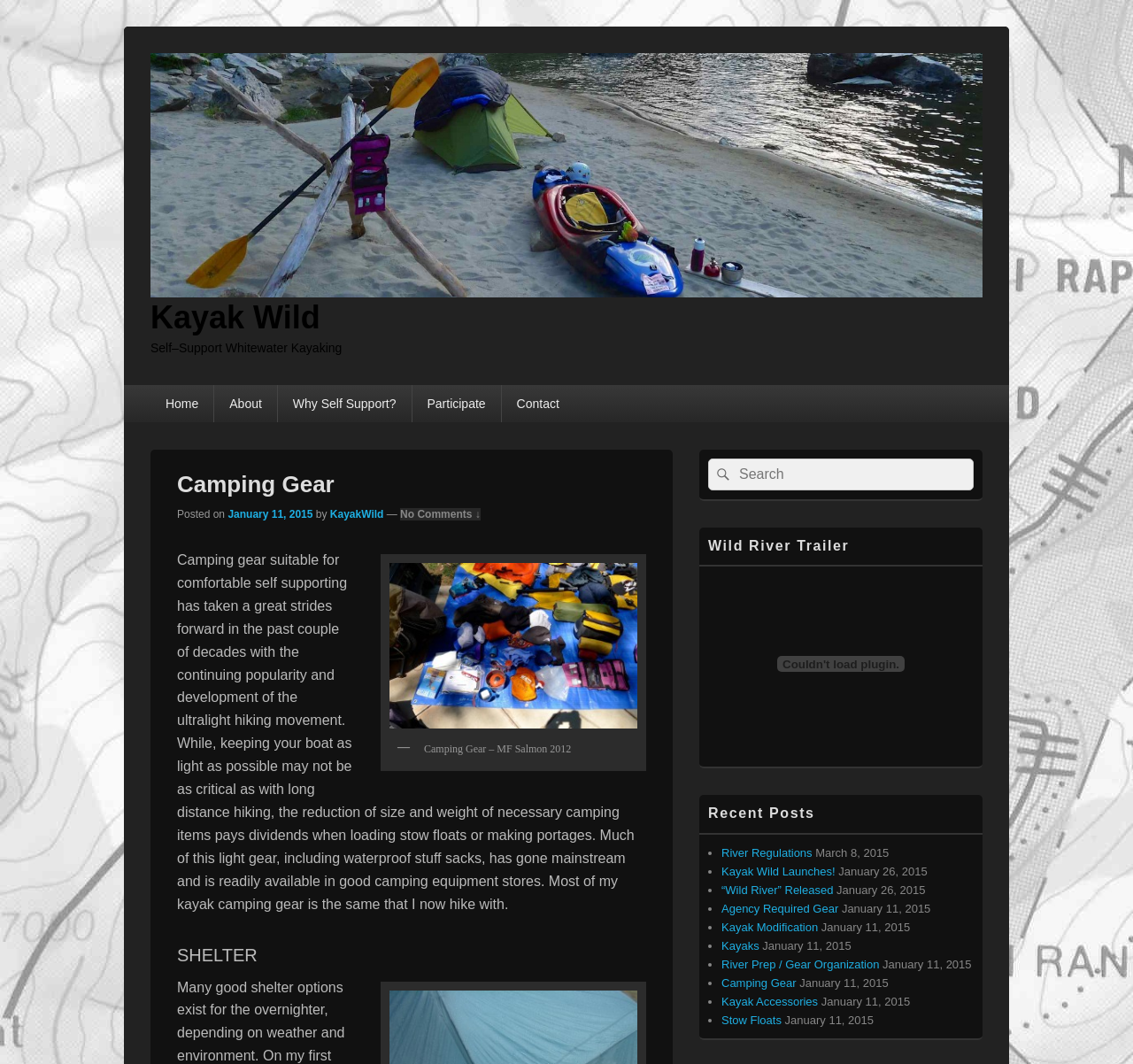Explain the webpage in detail.

The webpage is about camping gear and kayak wild adventures. At the top, there is a logo and a navigation menu with links to "Home", "About", "Why Self Support?", "Participate", and "Contact". Below the navigation menu, there is a header section with a title "Camping Gear" and a posted date "January 11, 2015". 

To the right of the header section, there is a figure with an image of camping gear and a caption "Camping Gear – MF Salmon 2012". Below the figure, there is a block of text discussing the development of ultralight hiking and its application to kayak camping.

Further down, there are several sections. The first section is titled "SHELTER". The second section is a sidebar with a search bar, a "Wild River Trailer" heading, and a "Recent Posts" section. The "Recent Posts" section lists several articles with titles, dates, and links.

The webpage has a clean layout with a focus on camping gear and kayak wild adventures. The text is well-organized, and the images are relevant to the content.